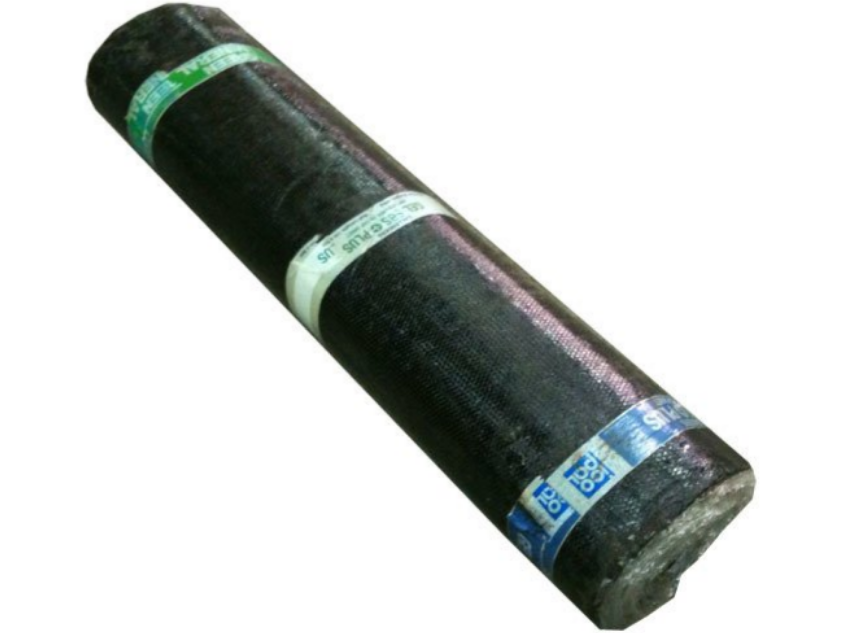What type of coating does the felt incorporate?
Analyze the image and provide a thorough answer to the question.

The type of coating can be identified by reading the caption, which states that the felt incorporates a polyester-based, polymer-modified bitumen coating that enhances bond strength, flexibility at low temperatures, and durability over time.